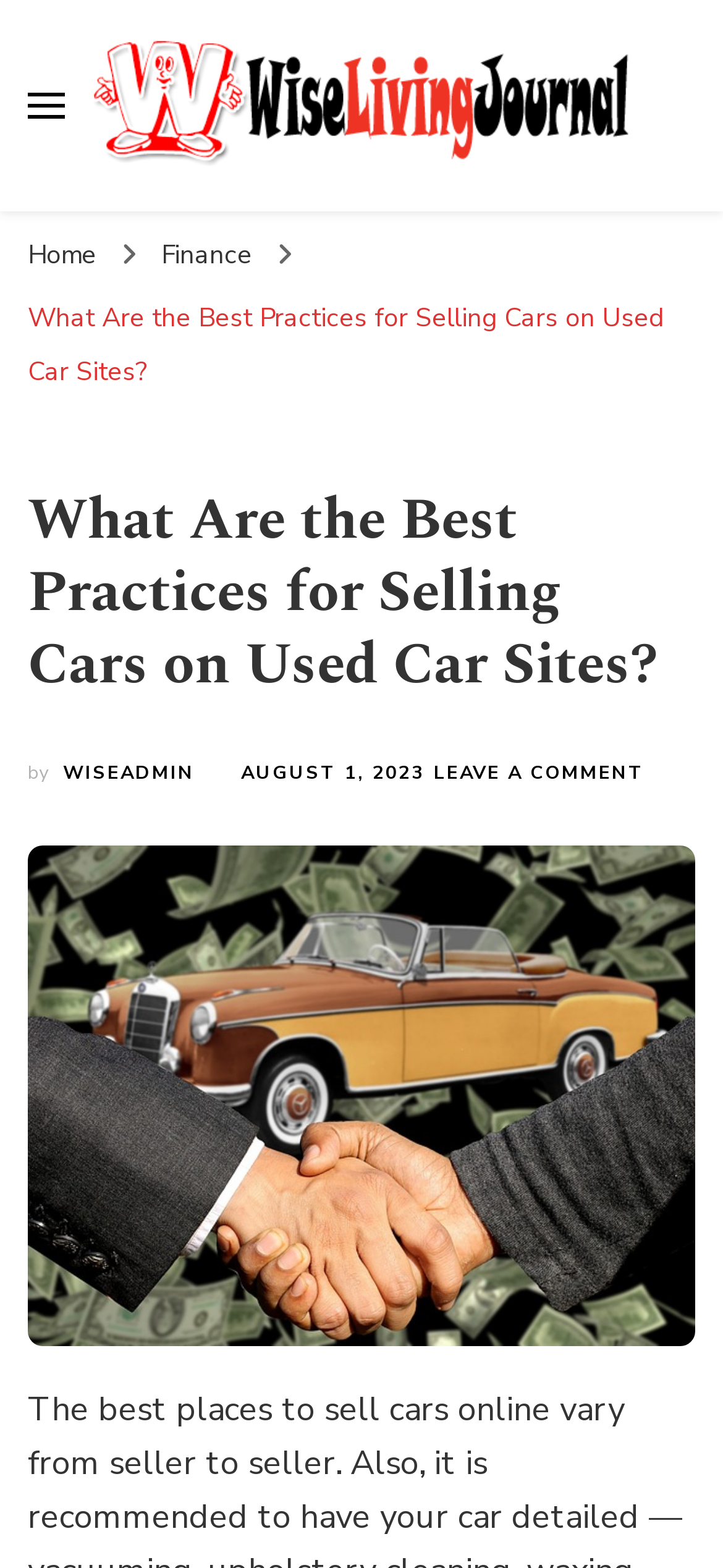From the webpage screenshot, predict the bounding box of the UI element that matches this description: "Course Outlines".

None